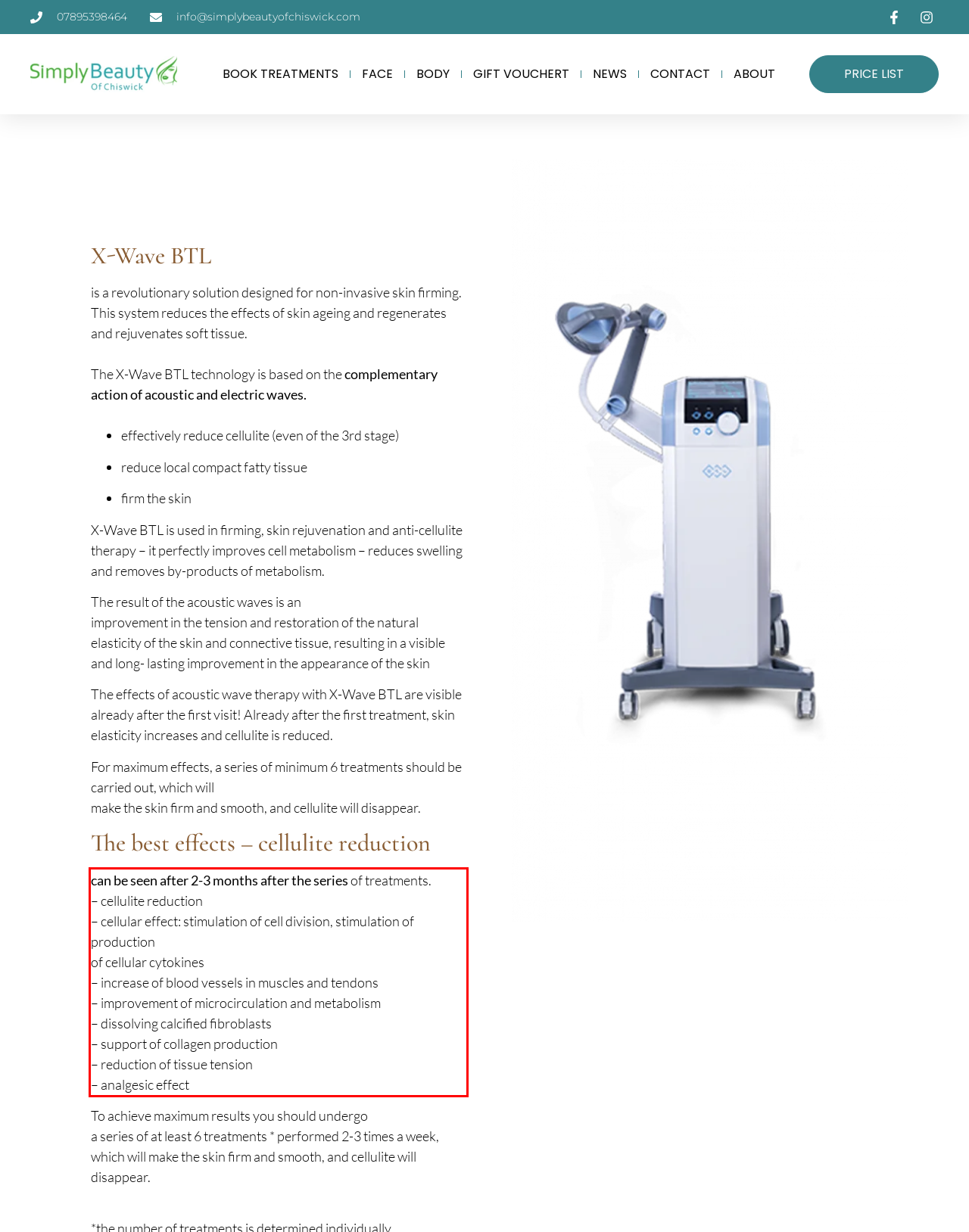Please extract the text content from the UI element enclosed by the red rectangle in the screenshot.

can be seen after 2-3 months after the series of treatments. – cellulite reduction – cellular effect: stimulation of cell division, stimulation of production of cellular cytokines – increase of blood vessels in muscles and tendons – improvement of microcirculation and metabolism – dissolving calcified fibroblasts – support of collagen production – reduction of tissue tension – analgesic effect